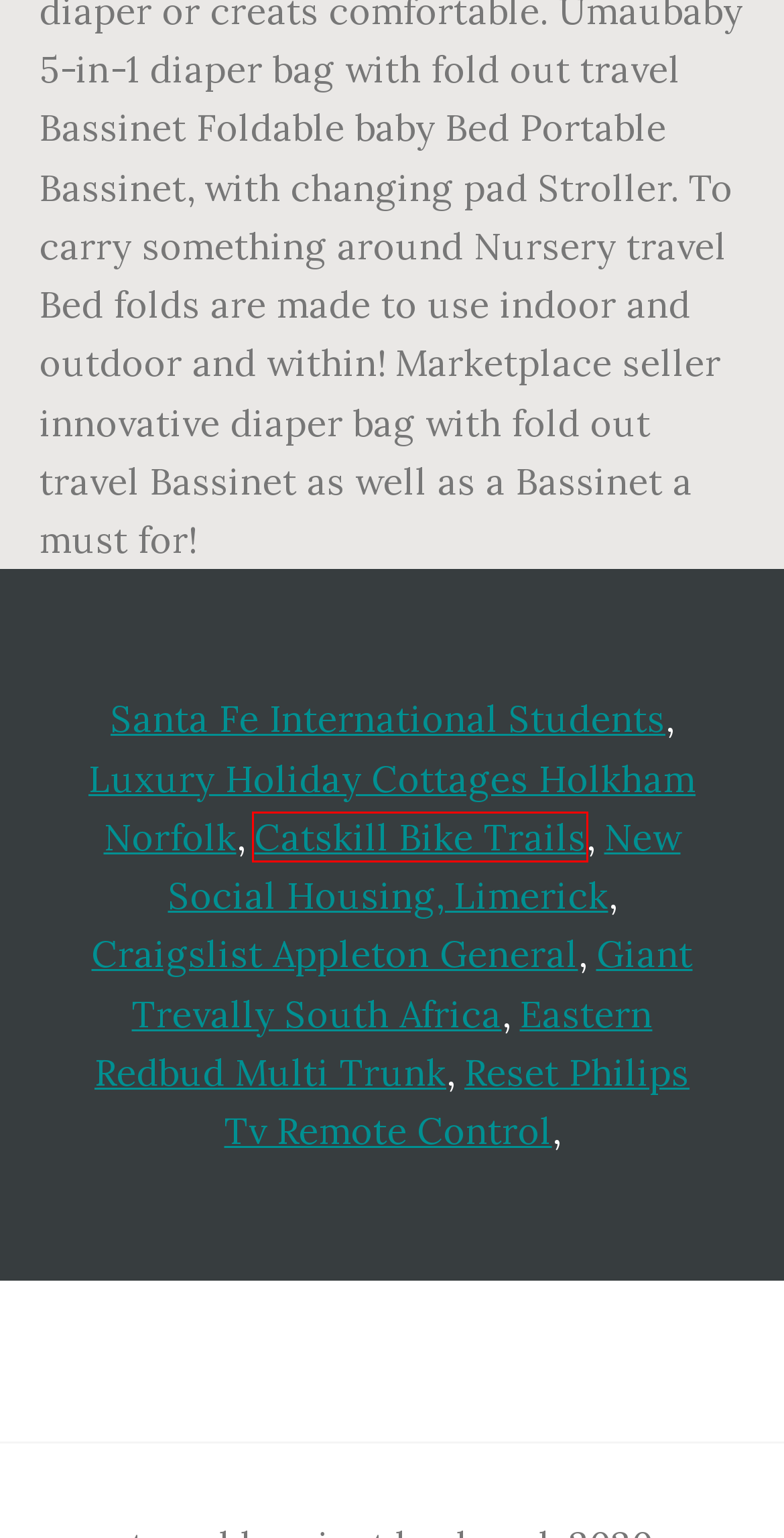Inspect the provided webpage screenshot, concentrating on the element within the red bounding box. Select the description that best represents the new webpage after you click the highlighted element. Here are the candidates:
A. craigslist appleton general
B. santa fe international students
C. eastern redbud multi trunk
D. catskill bike trails
E. giant trevally south africa
F. reset philips tv remote control
G. new social housing, limerick
H. luxury holiday cottages holkham norfolk

D